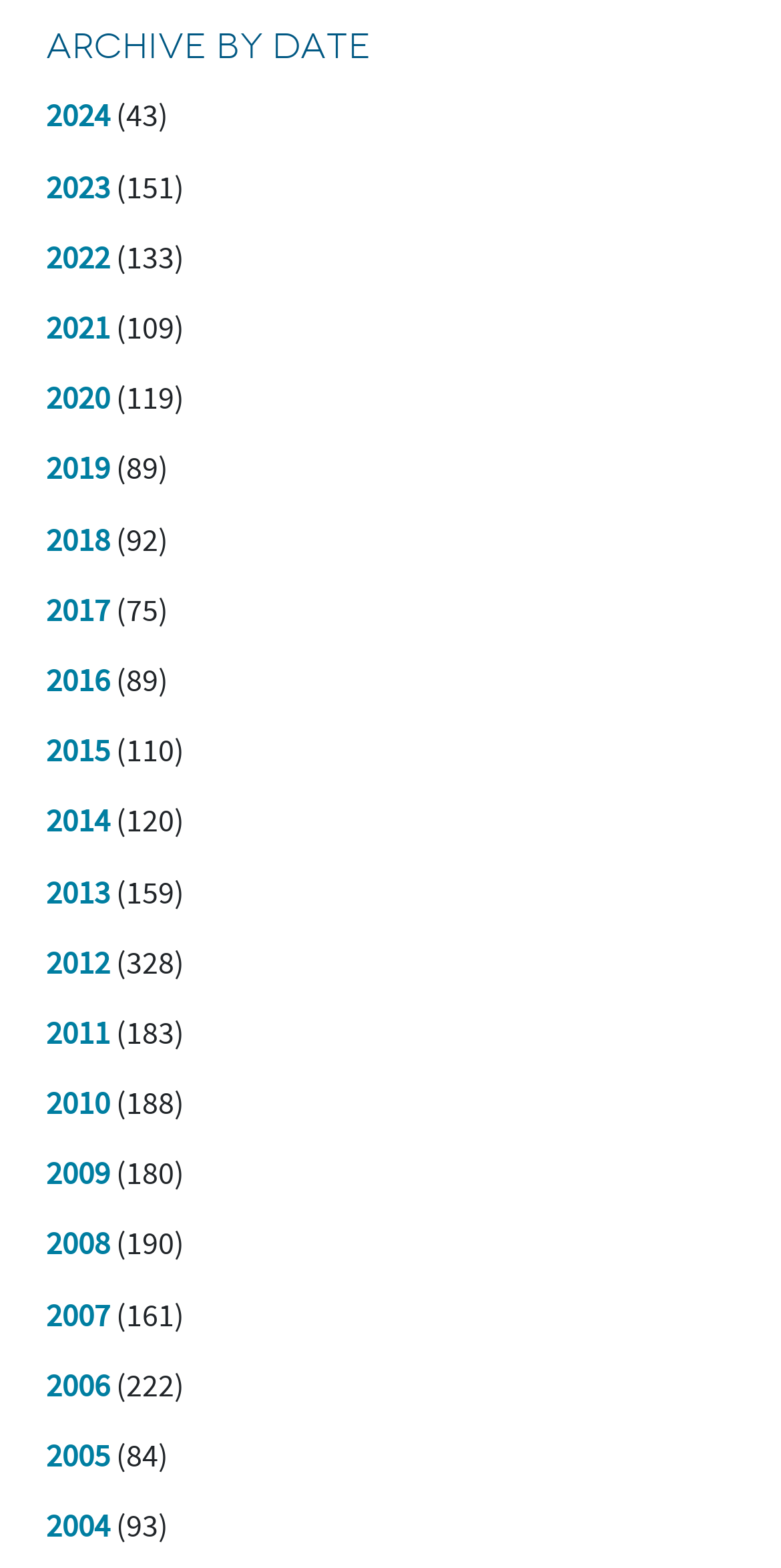What is the year with the most archives?
Based on the image, provide a one-word or brief-phrase response.

2012